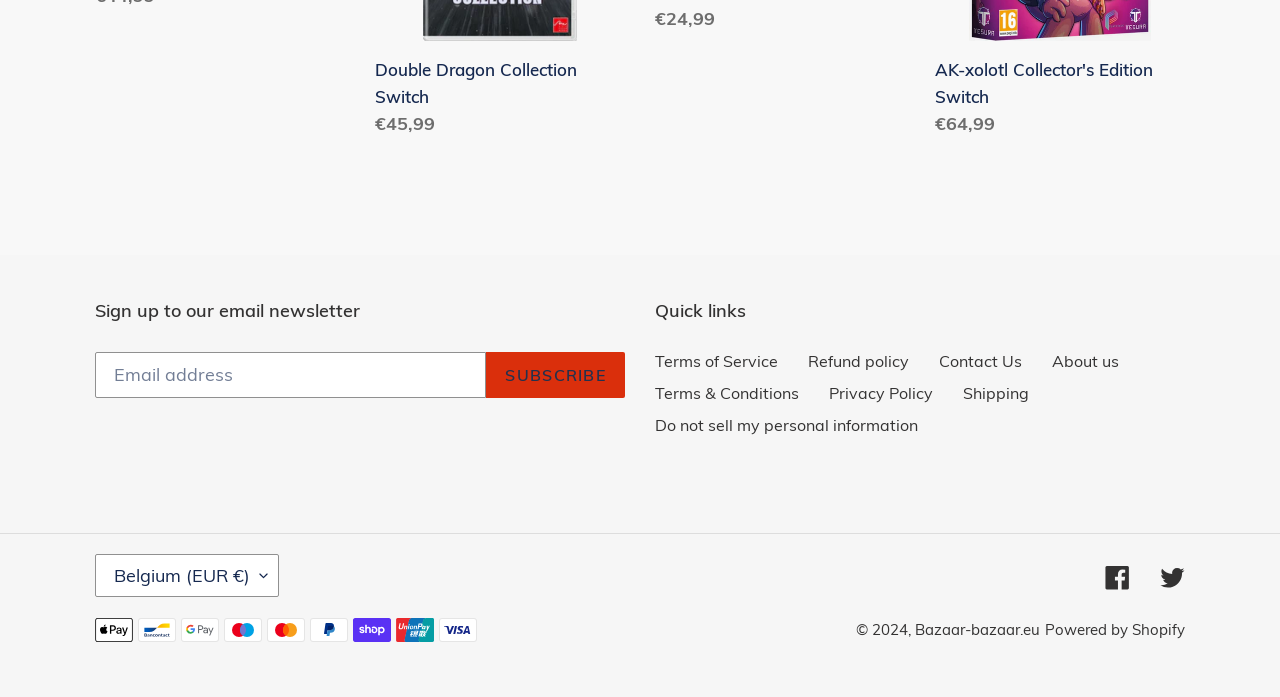Please specify the bounding box coordinates of the element that should be clicked to execute the given instruction: 'View terms of service'. Ensure the coordinates are four float numbers between 0 and 1, expressed as [left, top, right, bottom].

[0.512, 0.503, 0.608, 0.532]